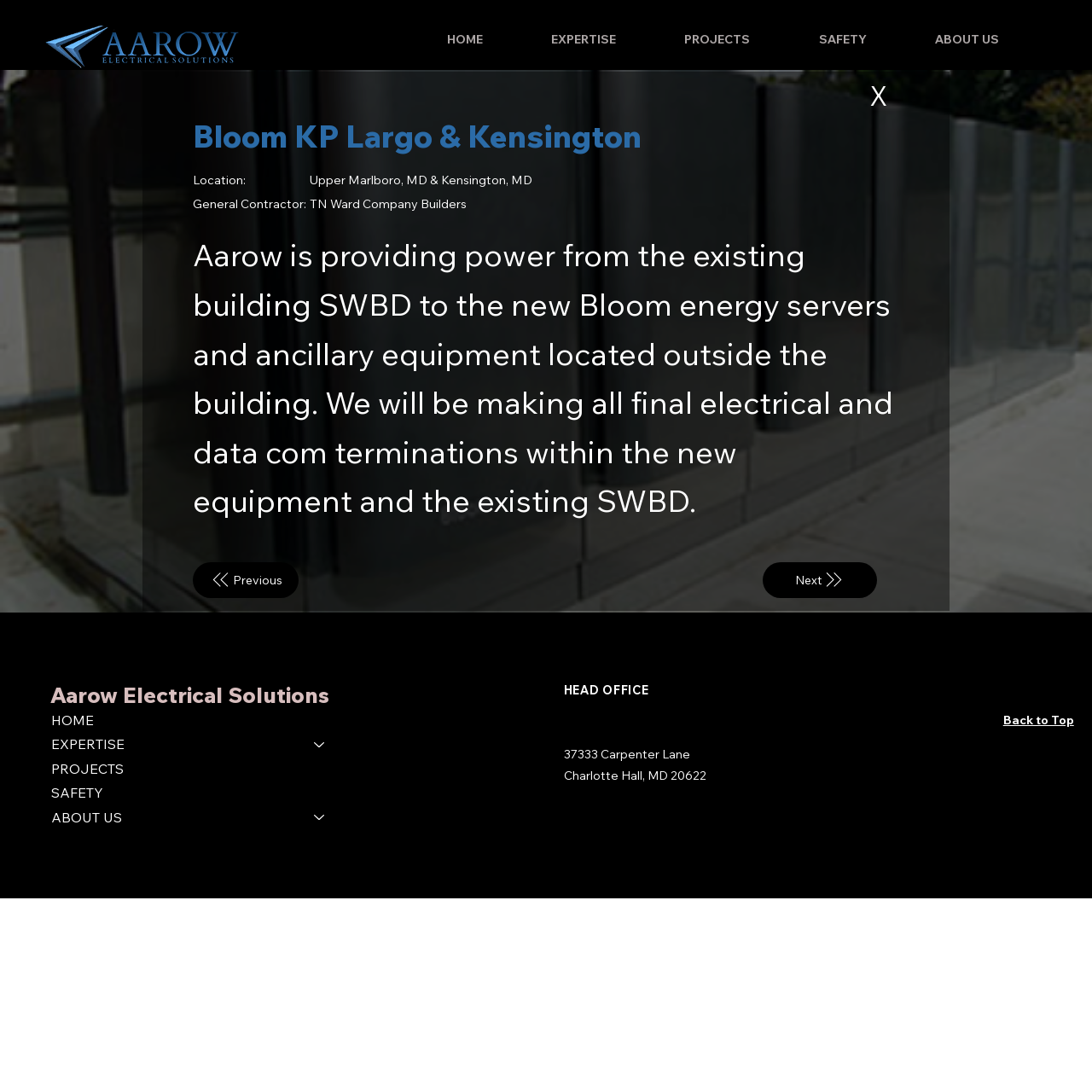Offer a meticulous description of the webpage's structure and content.

This webpage appears to be a project showcase page for Aarow Electrical Solutions, a general contractor company. At the top of the page, there is a navigation menu with five links: "HOME", "EXPERTISE", "PROJECTS", "SAFETY", and "ABOUT US". The "EXPERTISE" and "ABOUT US" links have dropdown menus.

Below the navigation menu, there is a large section that takes up most of the page, showcasing a specific project, "Bloom KP Largo & Kensington Location: Upper Marlboro, MD & Kensington, MD". This section has a heading, a brief description of the project, and two buttons, "Previous" and "Next", which likely allow users to navigate through a series of project showcases. There is also a small "X" link at the top right corner of this section, which may close or remove the section.

At the bottom of the page, there is a secondary navigation menu that duplicates the links from the top navigation menu. Additionally, there are several static text elements that display the company's name, "Aarow Electrical Solutions", and its head office address.

Finally, there is a "Back to Top" link at the bottom right corner of the page, which allows users to quickly scroll back to the top of the page.